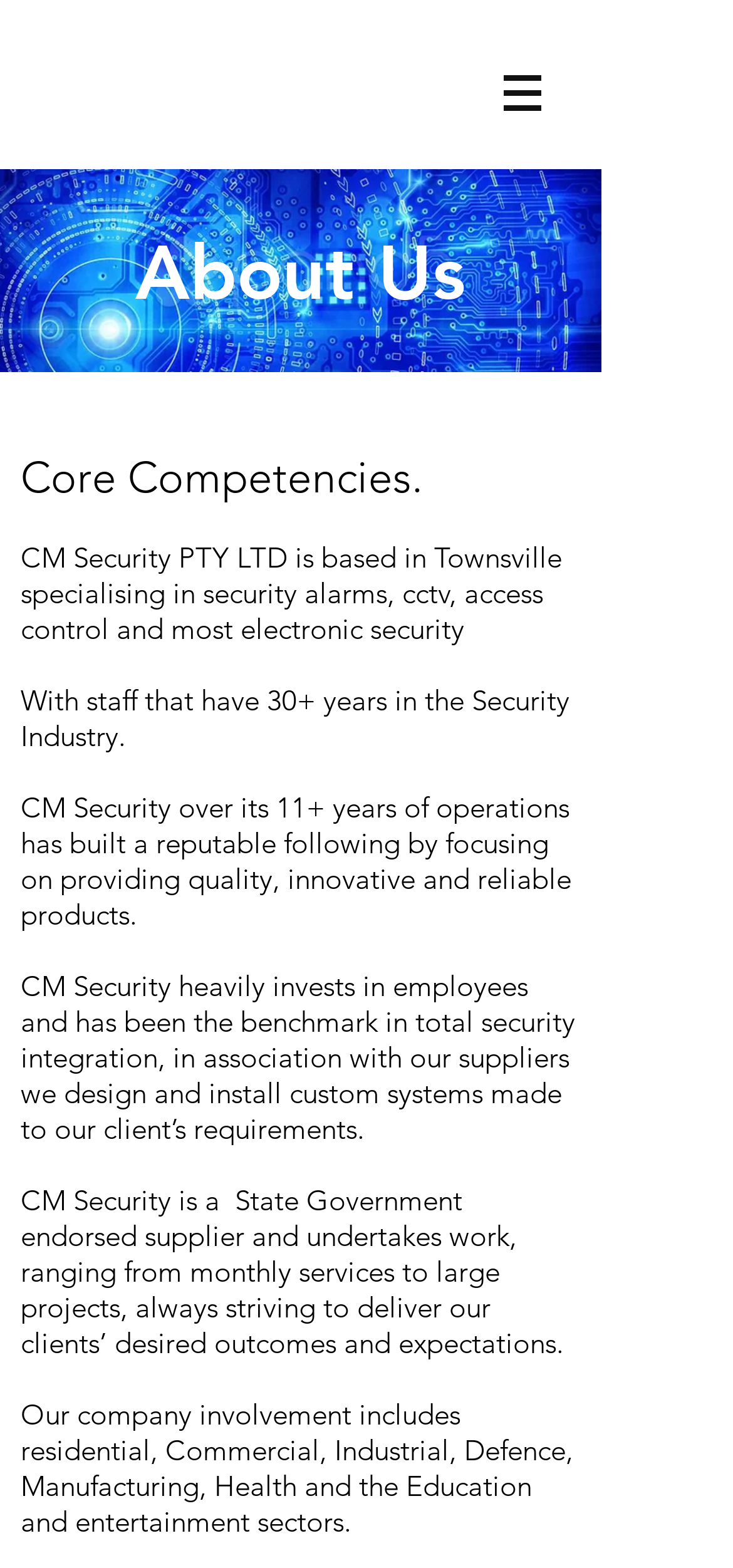What sectors does CM Security involve in?
Kindly offer a comprehensive and detailed response to the question.

According to the webpage content, specifically the eighth StaticText element, it is listed that 'Our company involvement includes residential, Commercial, Industrial, Defence, Manufacturing, Health and the Education and entertainment sectors'.